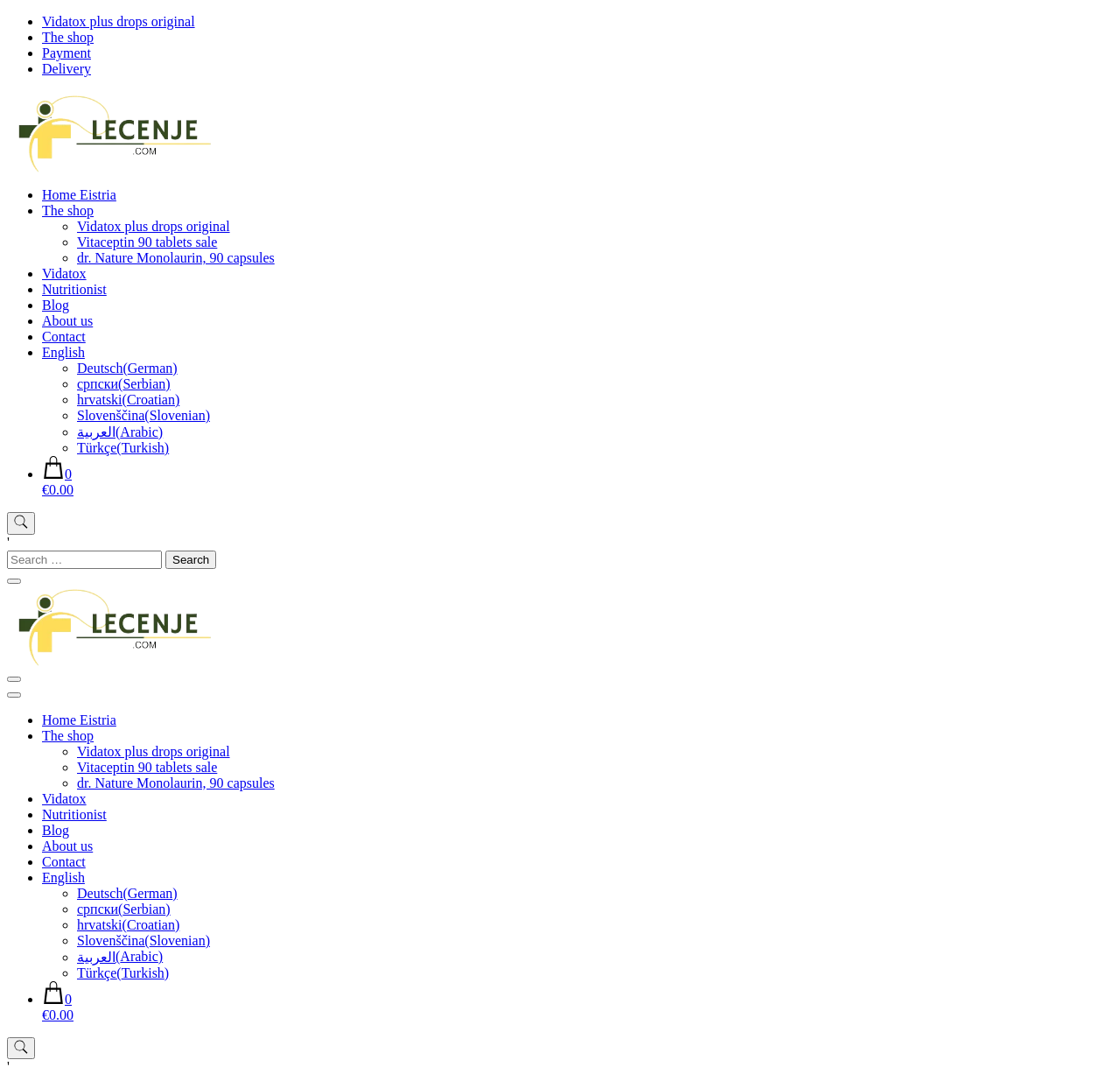What is the name of the shop?
Could you give a comprehensive explanation in response to this question?

The name of the shop is 'The shop' which is a link located at the top navigation bar of the webpage.